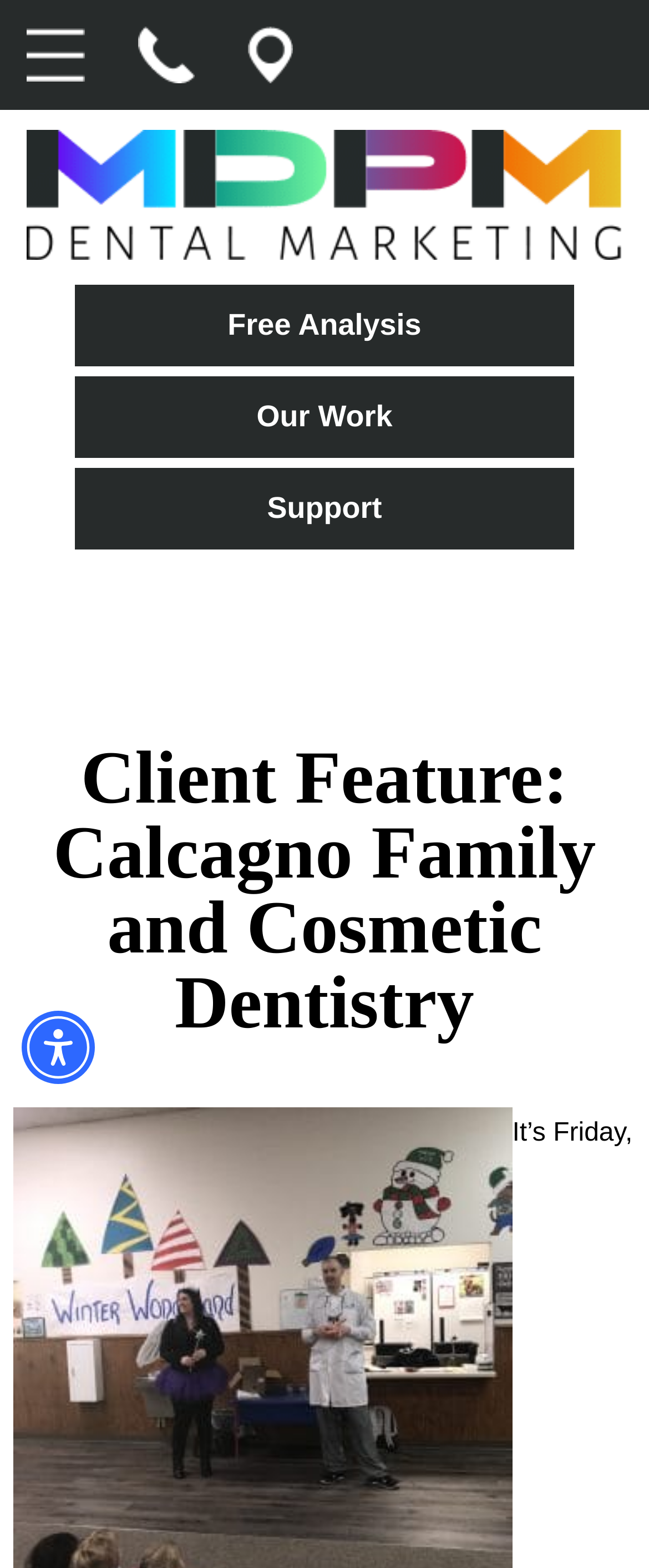With reference to the screenshot, provide a detailed response to the question below:
How many images are there in the top navigation bar?

I counted the number of images in the top navigation bar, which are the 'Open Menu' image, the 'Call Us' image, and the 'Find Us' image. There are 3 images in total.